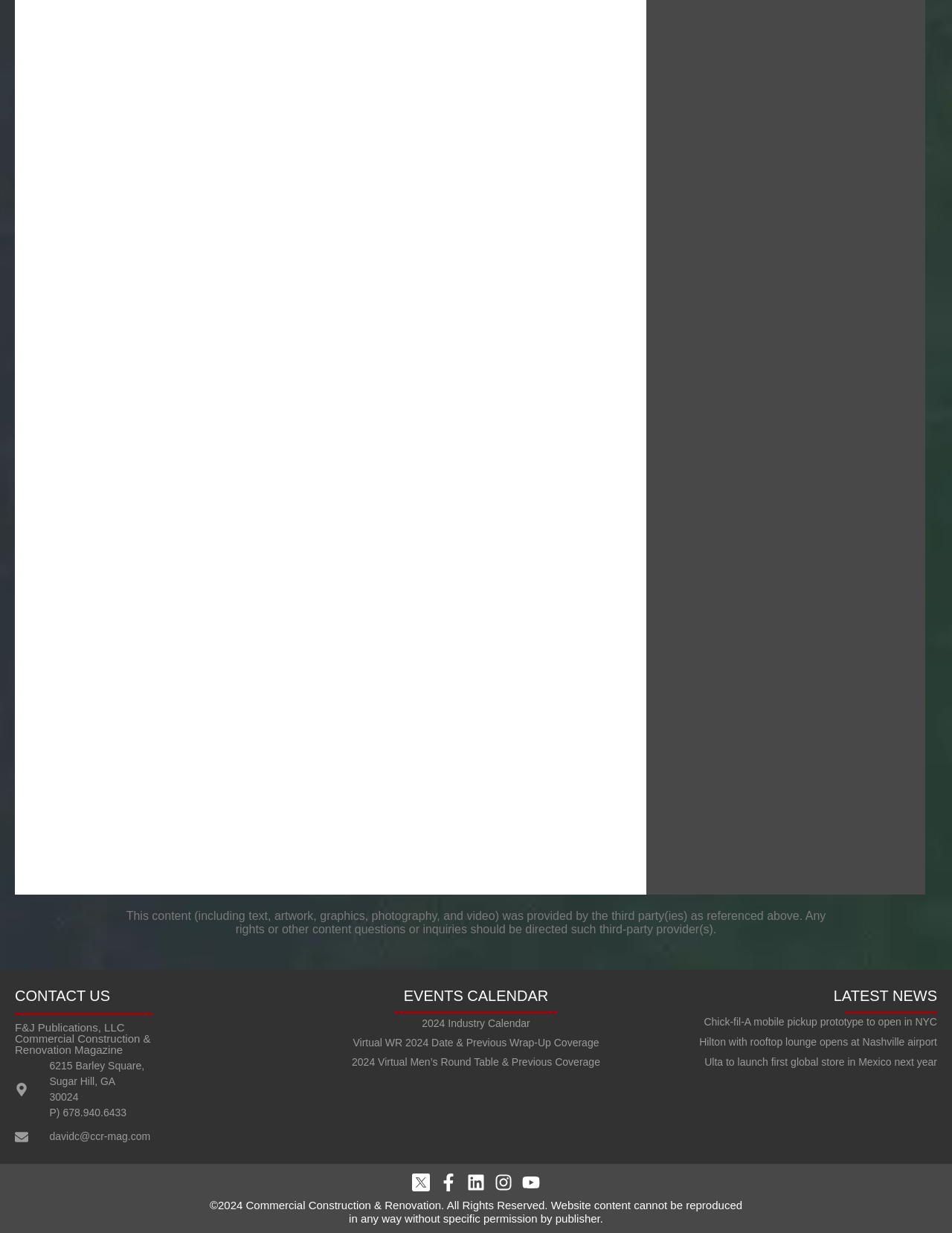Examine the image carefully and respond to the question with a detailed answer: 
How many social media links are there?

I found the social media section, which is located at the bottom of the webpage, and it has links to Facebook, Linkedin, Instagram, and Youtube. Therefore, there are 5 social media links.